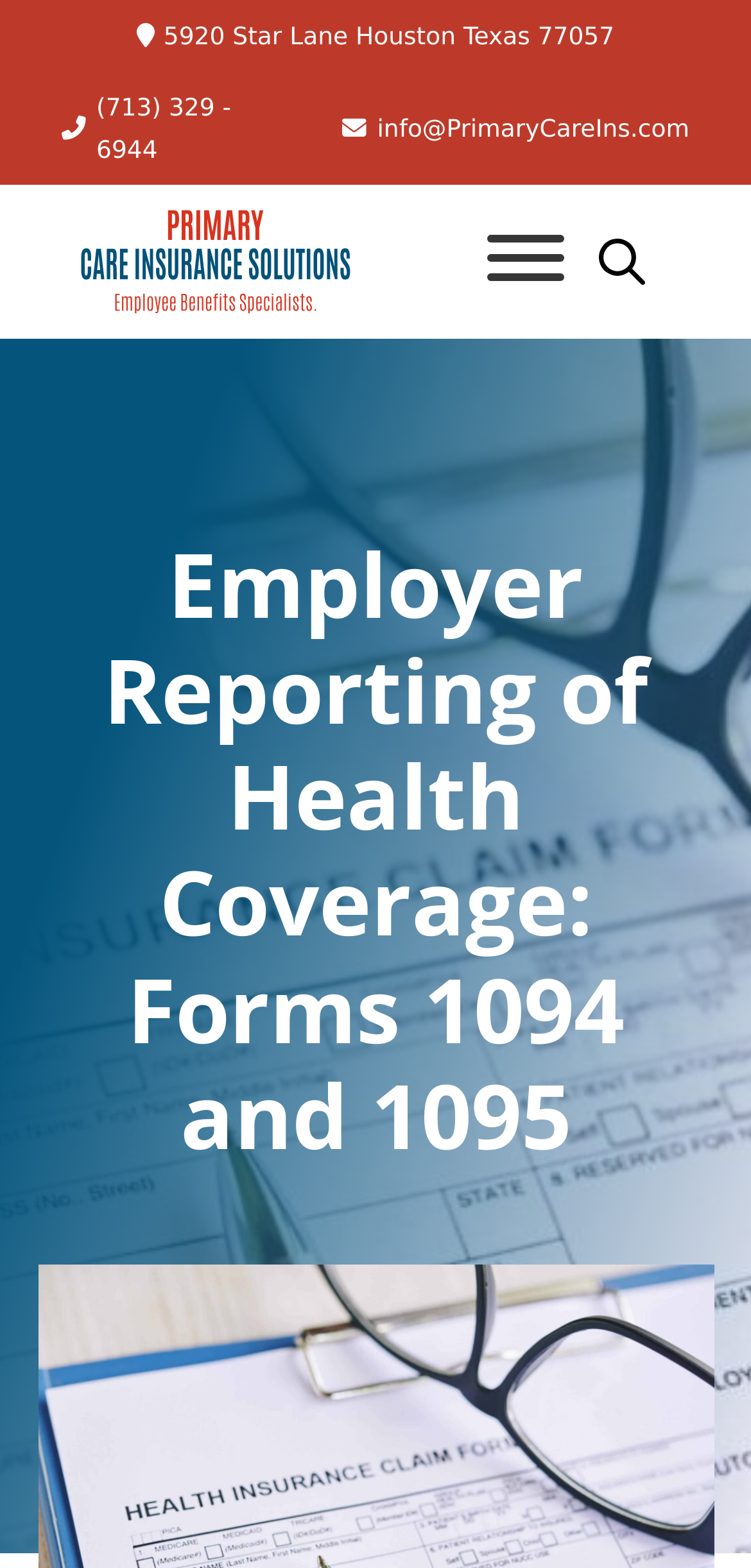Determine the bounding box coordinates for the UI element matching this description: "aria-label="Open"".

[0.649, 0.149, 0.751, 0.184]